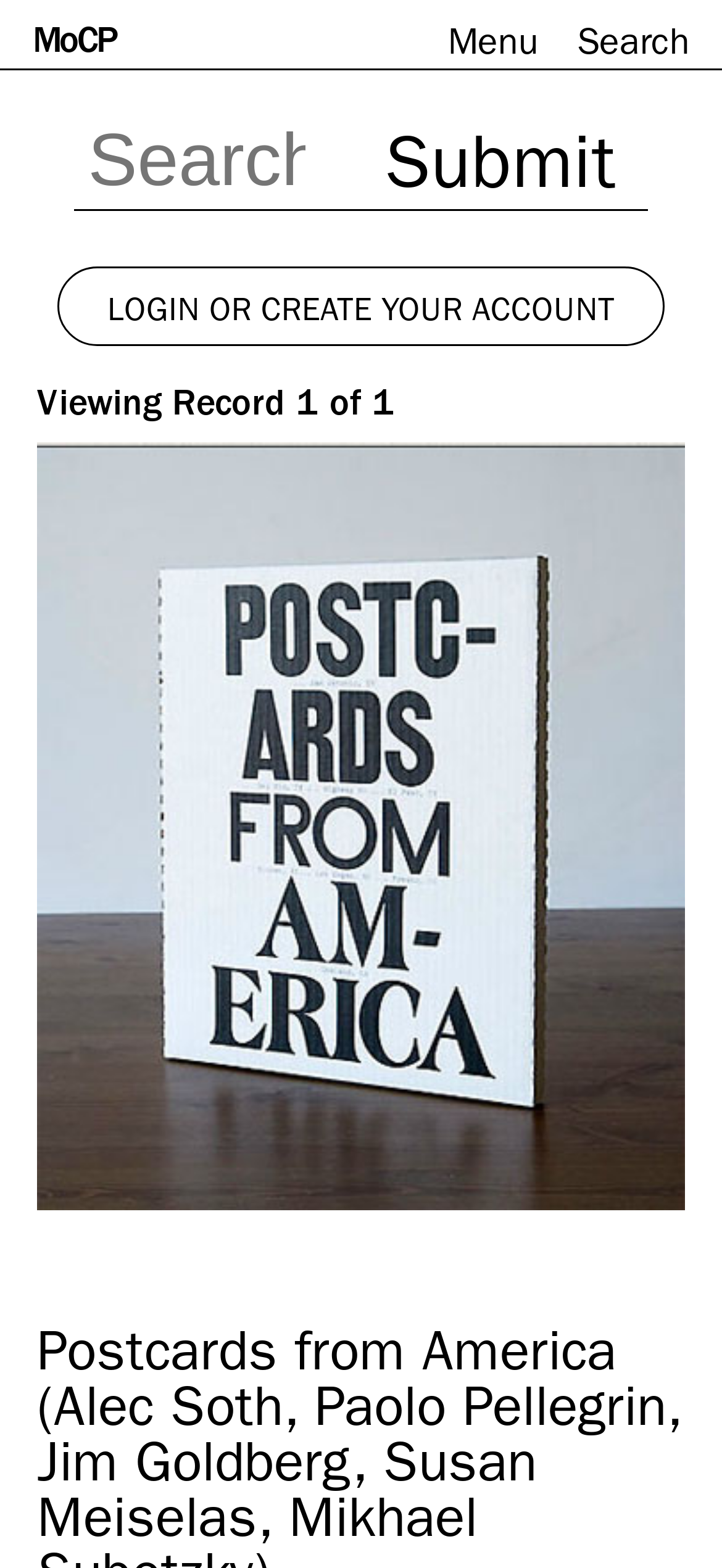How many records are being viewed?
Please answer using one word or phrase, based on the screenshot.

1